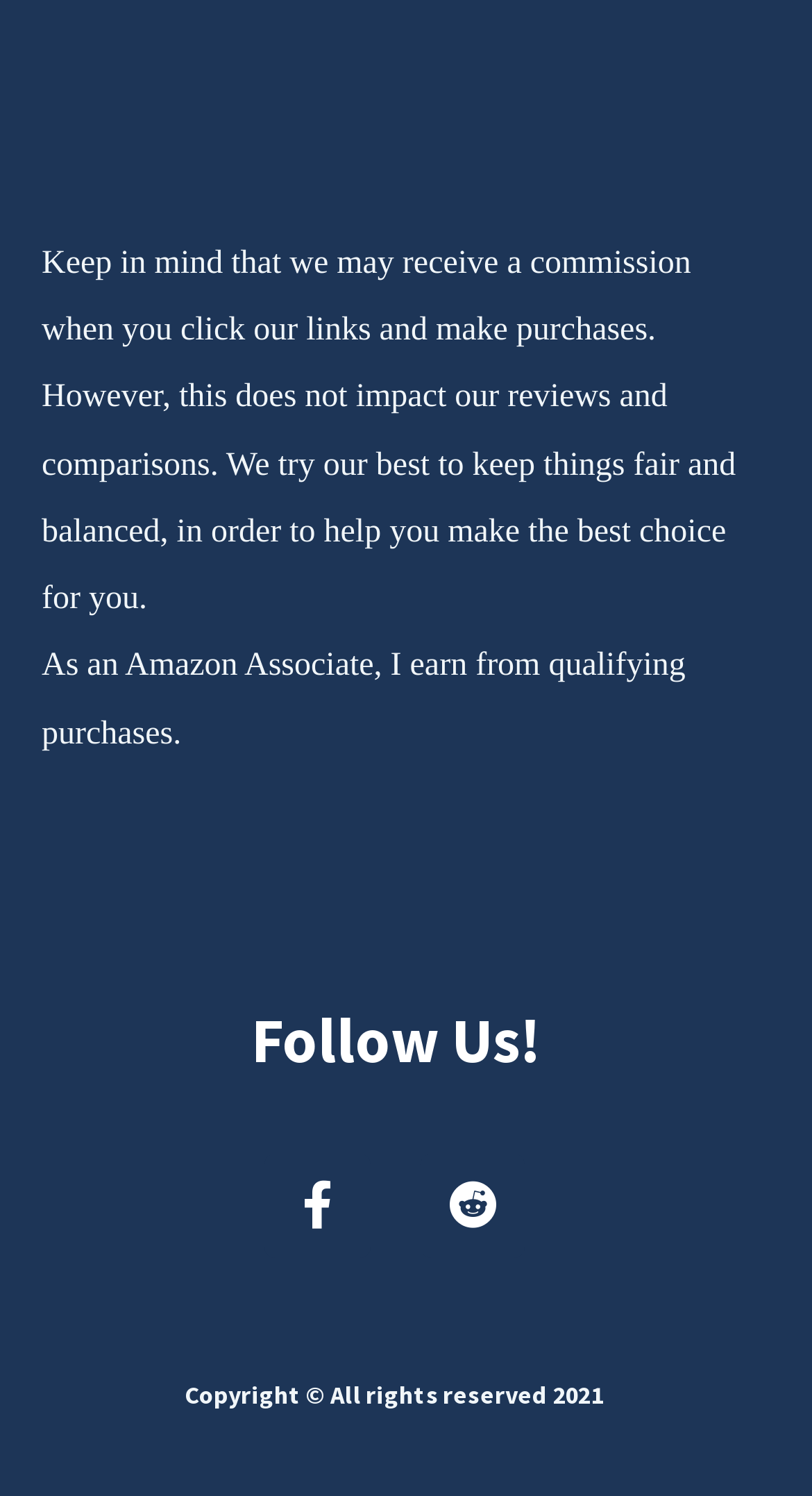What is the year of copyright?
Based on the image, provide your answer in one word or phrase.

2021